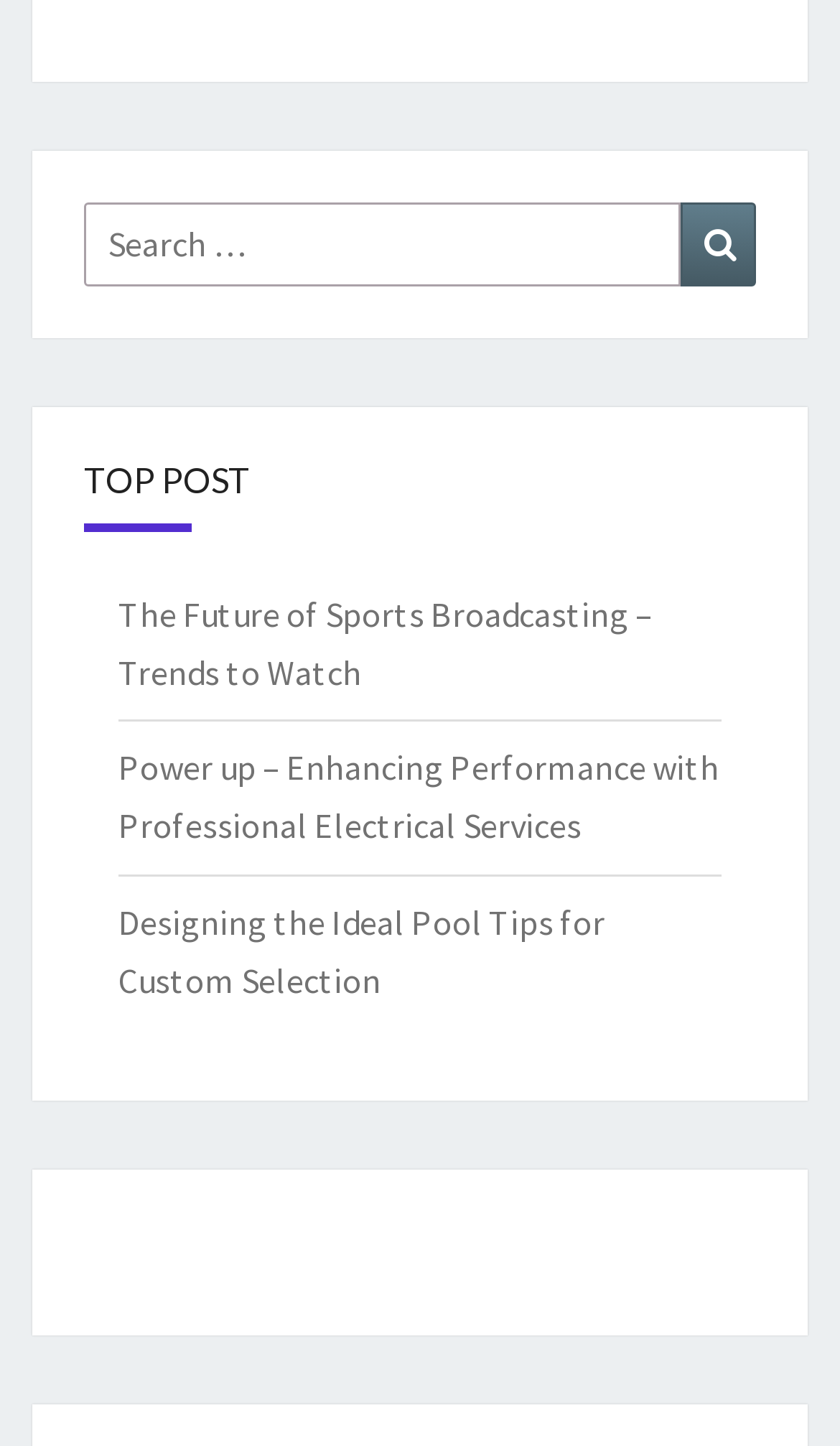Find the bounding box coordinates for the element described here: "Search".

[0.81, 0.139, 0.9, 0.198]